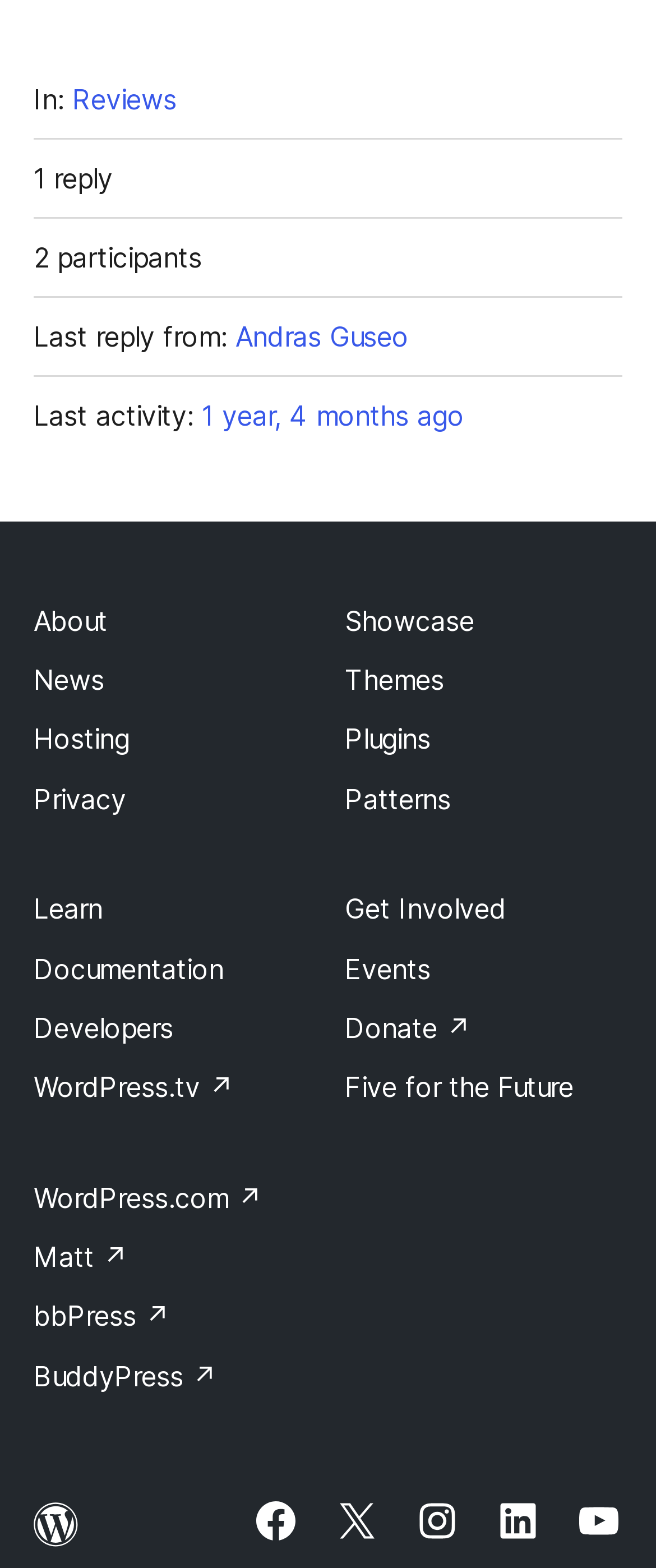Please provide the bounding box coordinates for the element that needs to be clicked to perform the following instruction: "Learn more about WordPress". The coordinates should be given as four float numbers between 0 and 1, i.e., [left, top, right, bottom].

[0.051, 0.569, 0.156, 0.59]